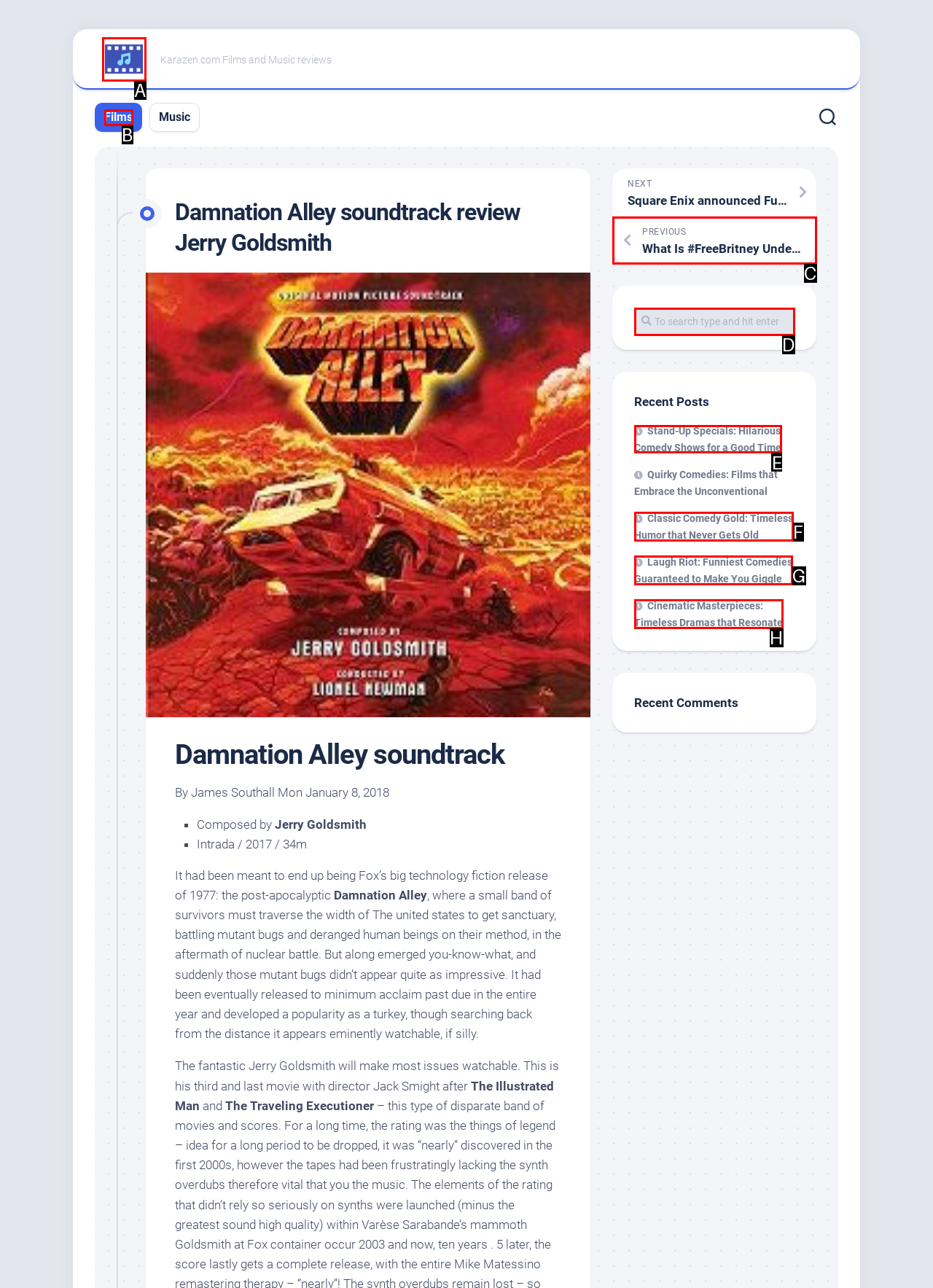Which option should be clicked to execute the task: Click on the 'Stand-Up Specials: Hilarious Comedy Shows for a Good Time' link?
Reply with the letter of the chosen option.

E